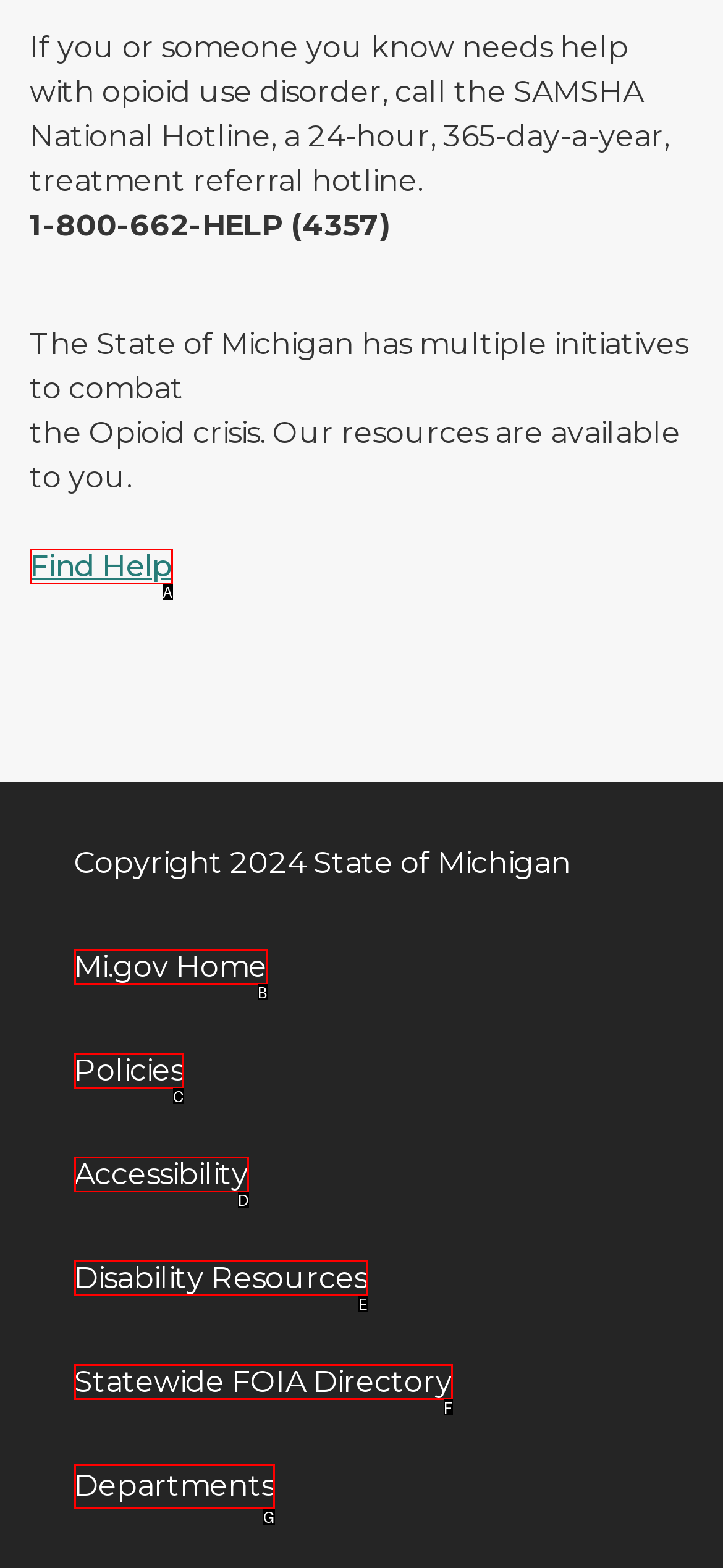Which HTML element fits the description: Olivia Landon? Respond with the letter of the appropriate option directly.

None